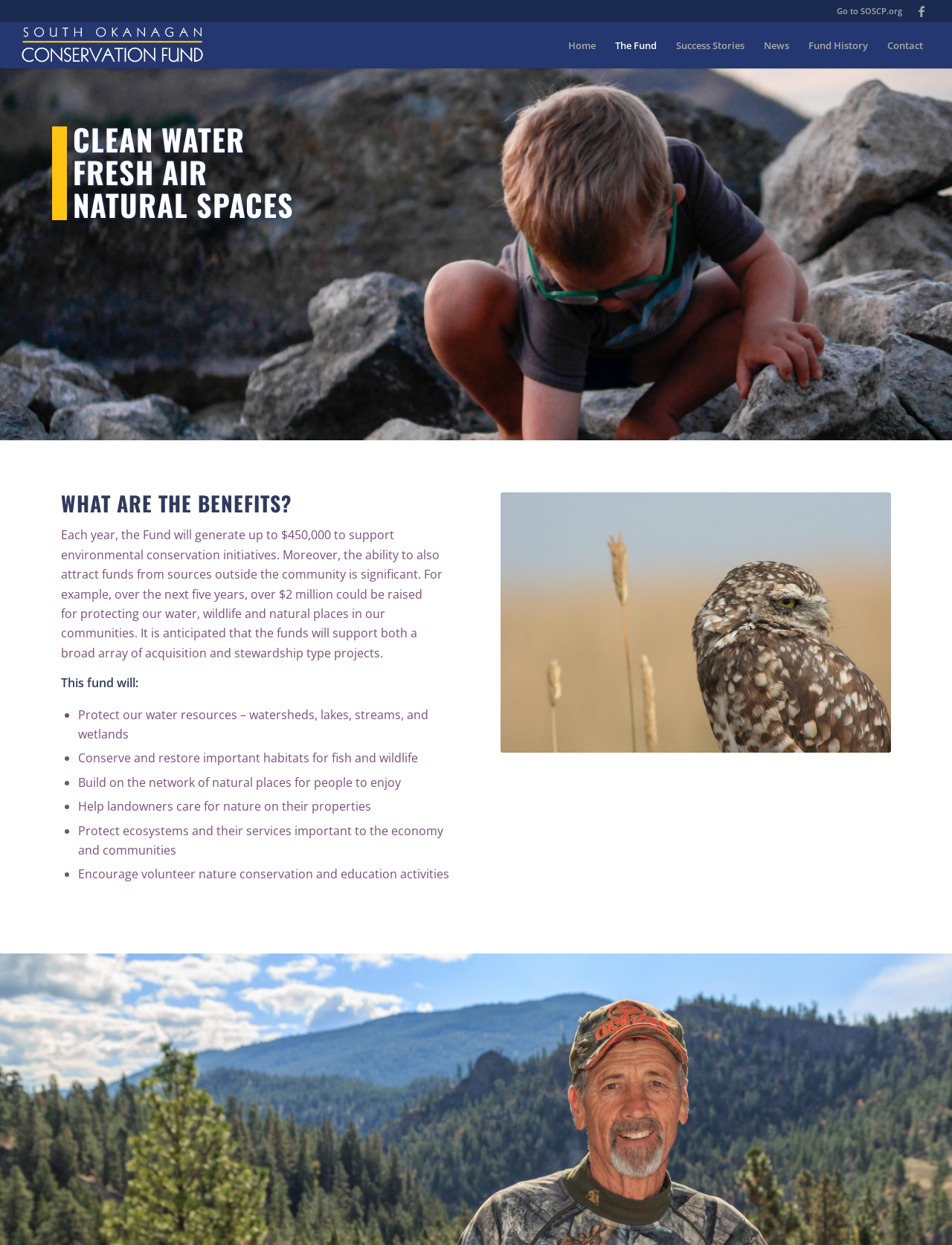What is one of the goals of the fund?
Provide an in-depth and detailed explanation in response to the question.

I found the answer by looking at the ListMarker and StaticText elements that list the goals of the fund, which include 'Protect our water resources – watersheds, lakes, streams, and wetlands'.